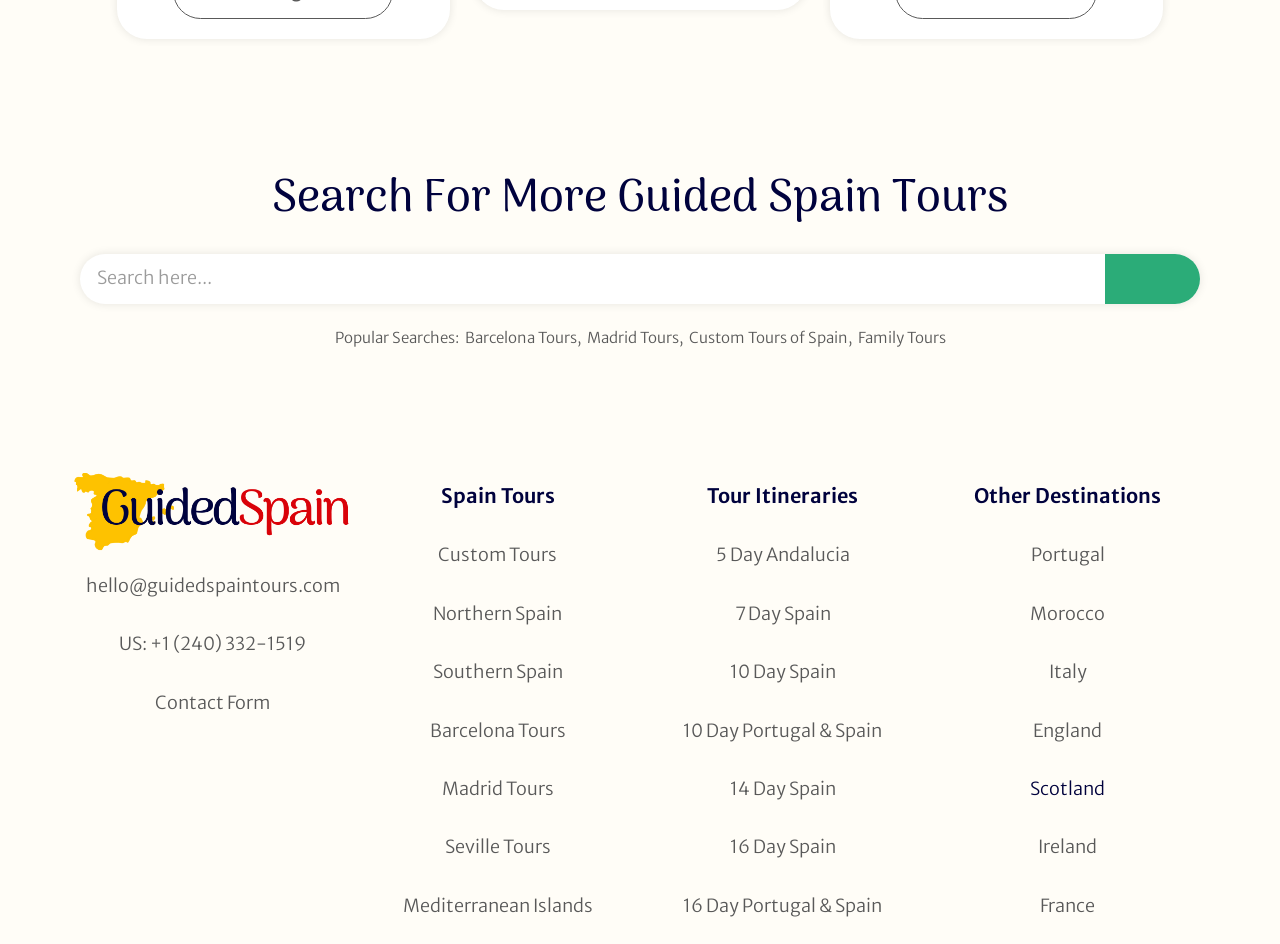Provide a brief response using a word or short phrase to this question:
What other destinations are offered by this website?

Portugal, Morocco, etc.